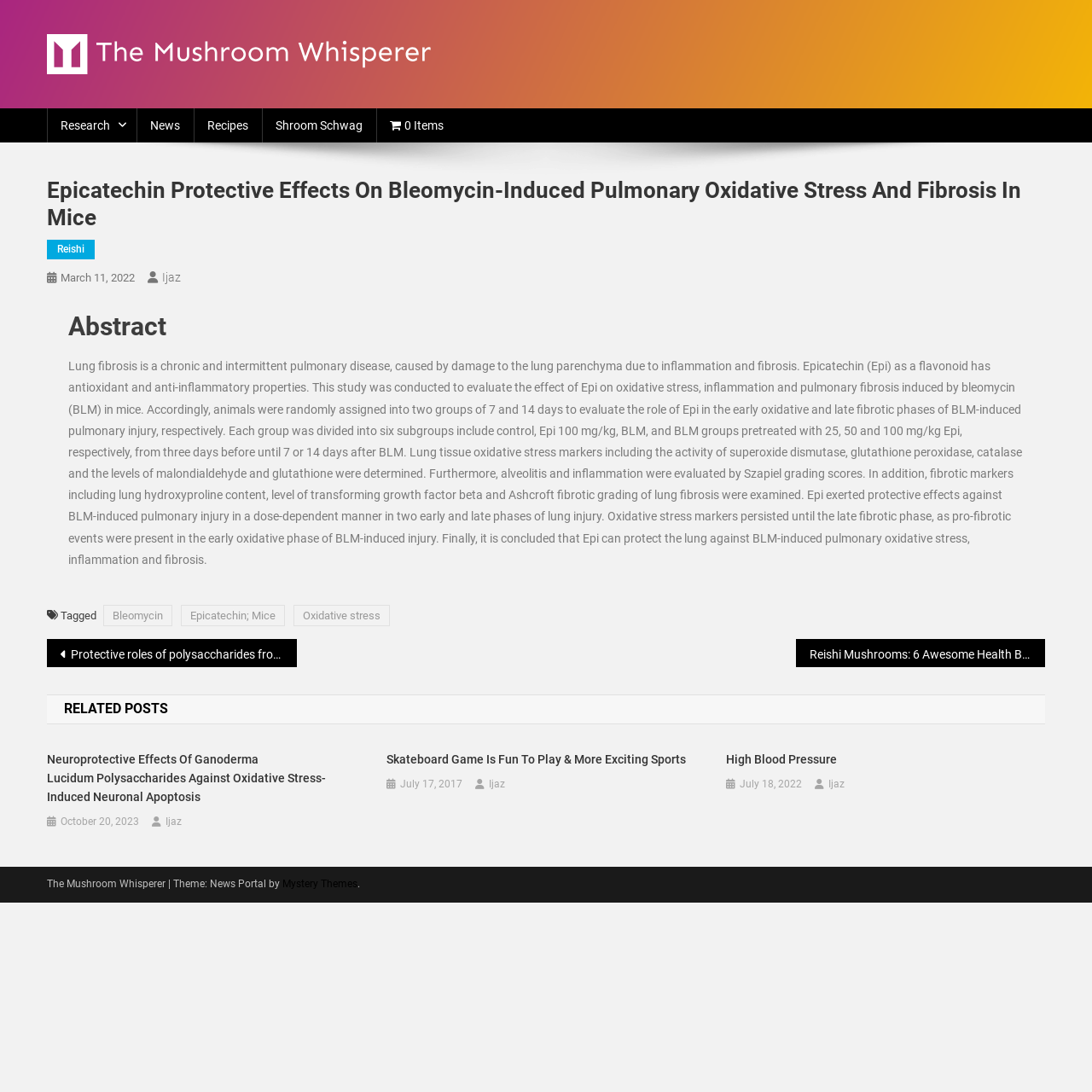What is the title or heading displayed on the webpage?

Epicatechin Protective Effects On Bleomycin-Induced Pulmonary Oxidative Stress And Fibrosis In Mice